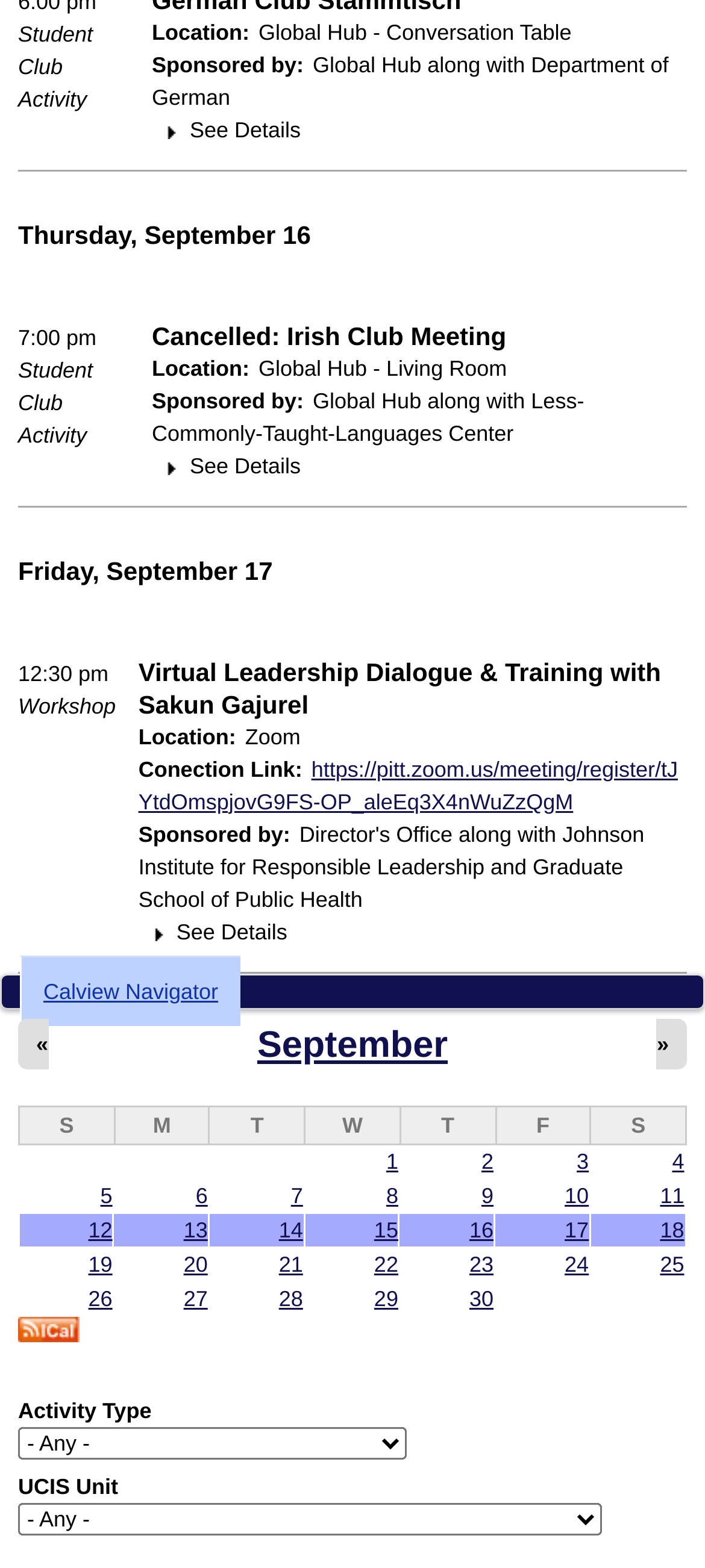Indicate the bounding box coordinates of the clickable region to achieve the following instruction: "View Student Club Activity details."

[0.269, 0.075, 0.427, 0.091]